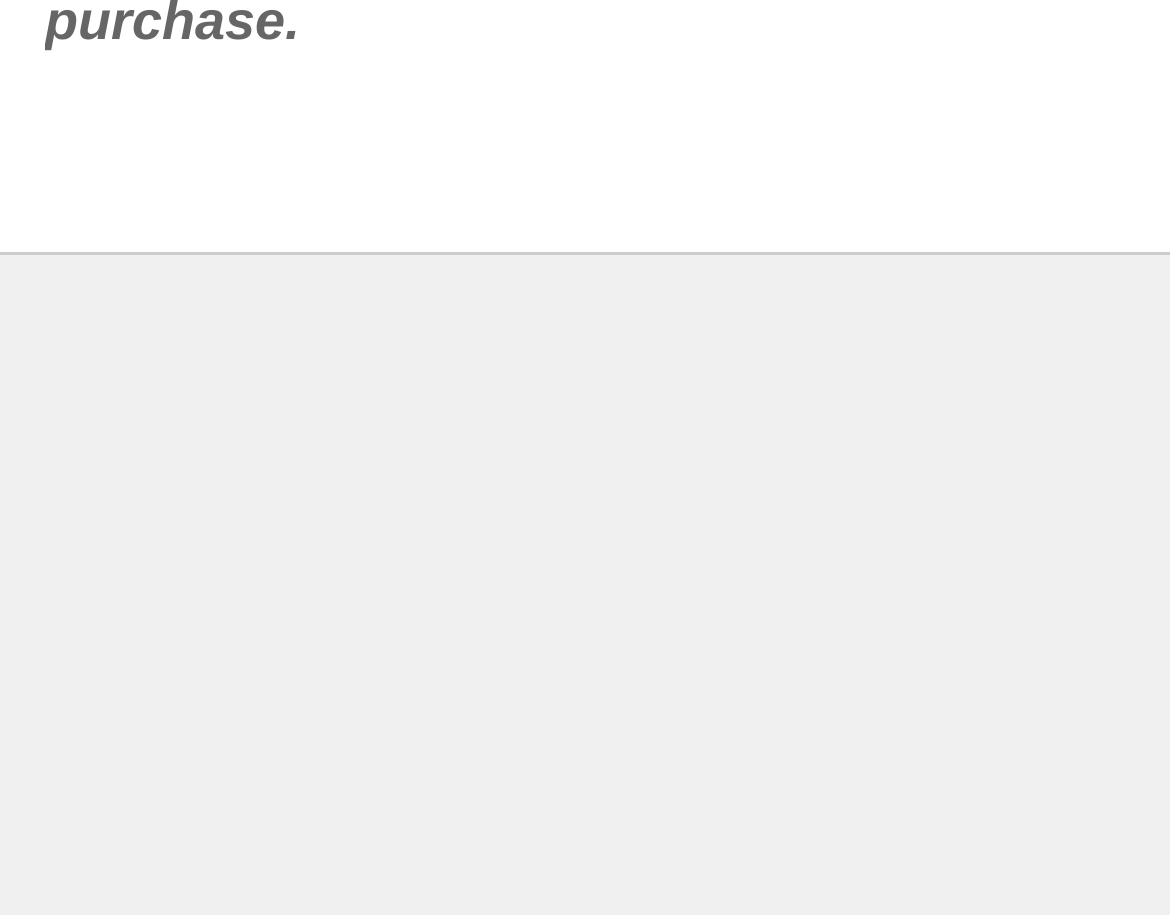How many regions are listed?
Answer with a single word or short phrase according to what you see in the image.

7